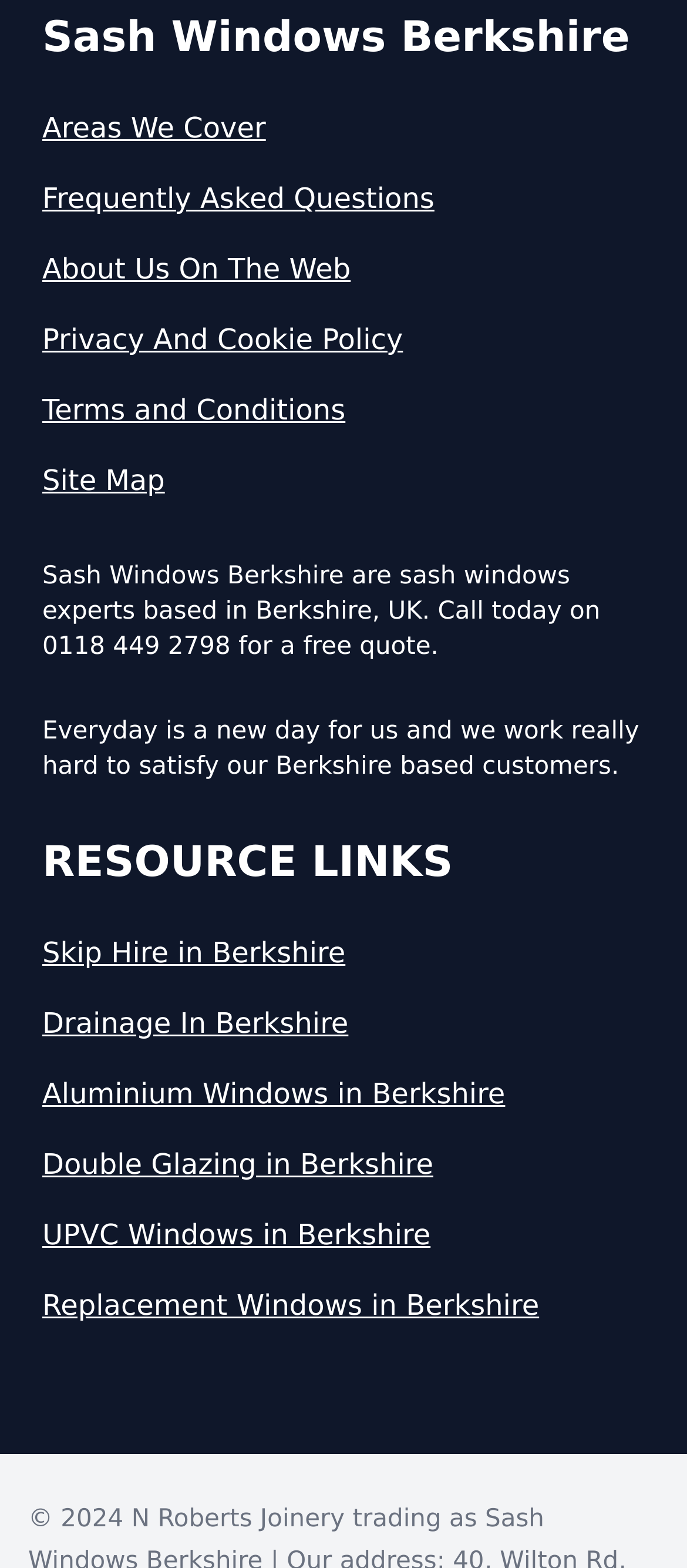Kindly provide the bounding box coordinates of the section you need to click on to fulfill the given instruction: "View 'Sash Windows Berkshire' page".

[0.062, 0.006, 0.938, 0.042]